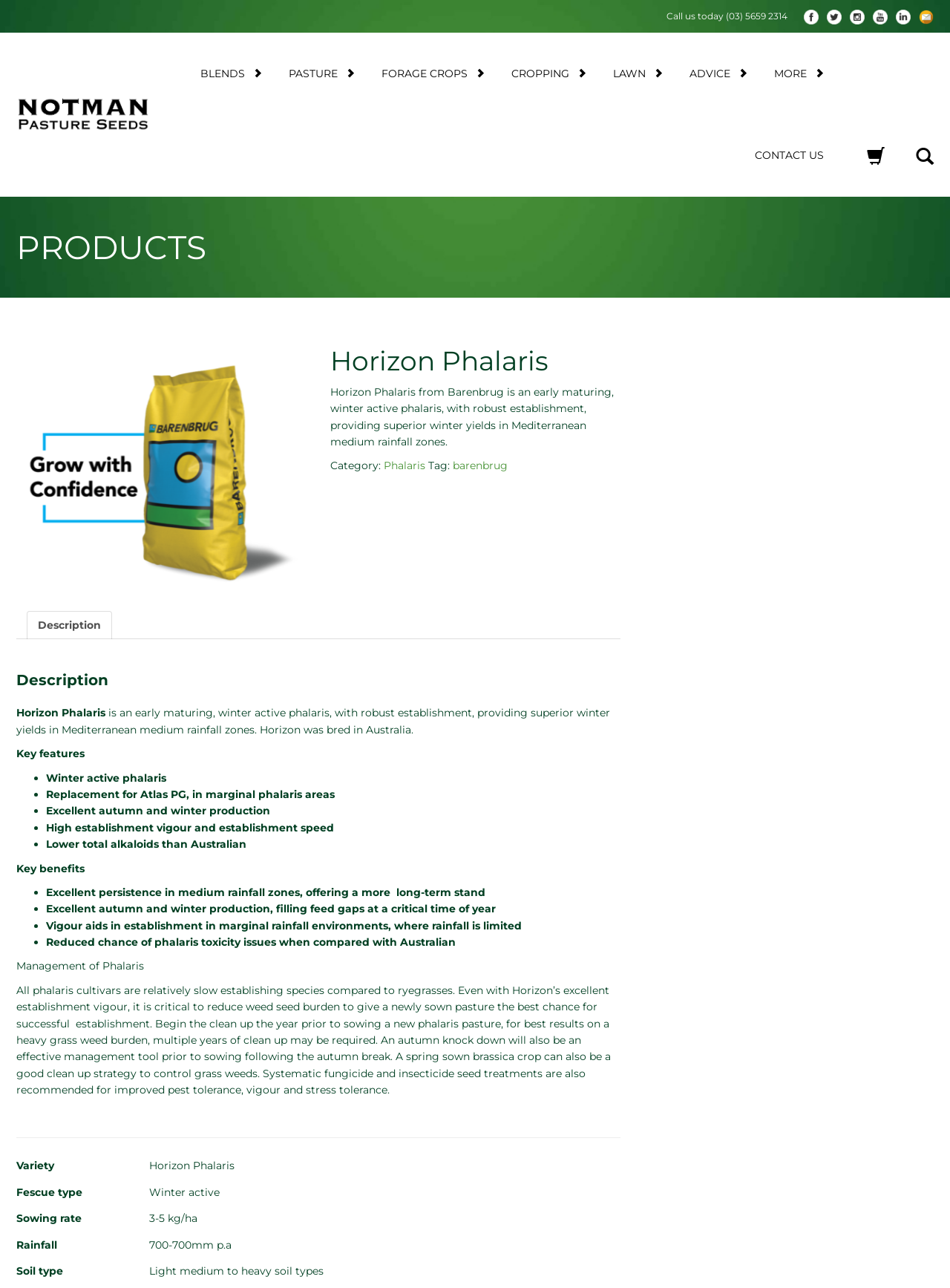Highlight the bounding box coordinates of the region I should click on to meet the following instruction: "Search for products".

[0.841, 0.153, 0.983, 0.193]